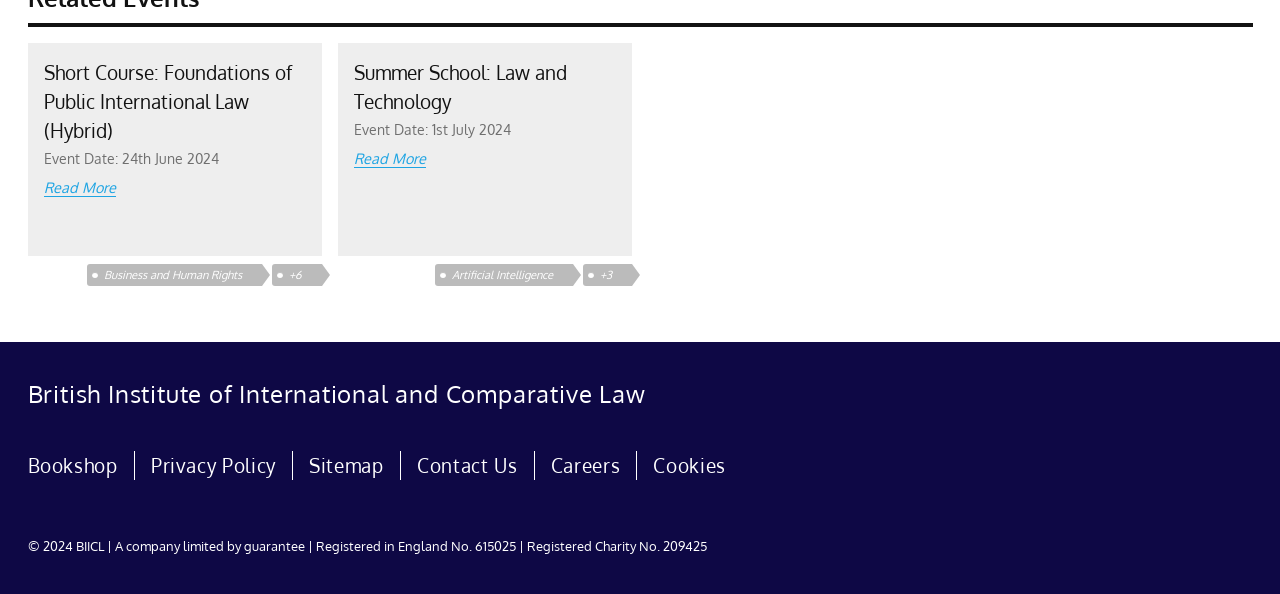Find and indicate the bounding box coordinates of the region you should select to follow the given instruction: "Read more about the event on 24th June 2024".

[0.034, 0.299, 0.09, 0.331]